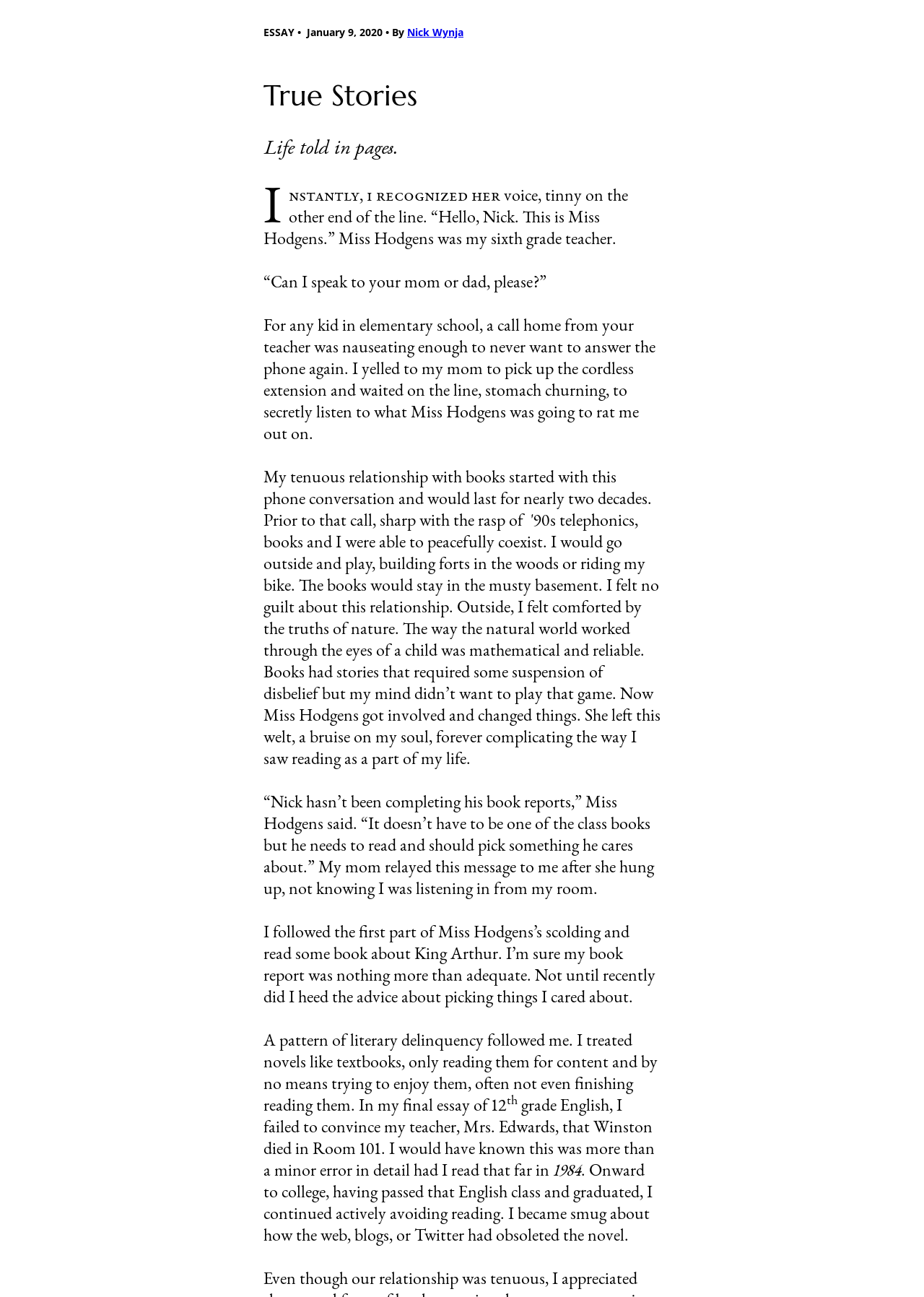Based on the element description, predict the bounding box coordinates (top-left x, top-left y, bottom-right x, bottom-right y) for the UI element in the screenshot: Nick Wynja

[0.441, 0.019, 0.502, 0.03]